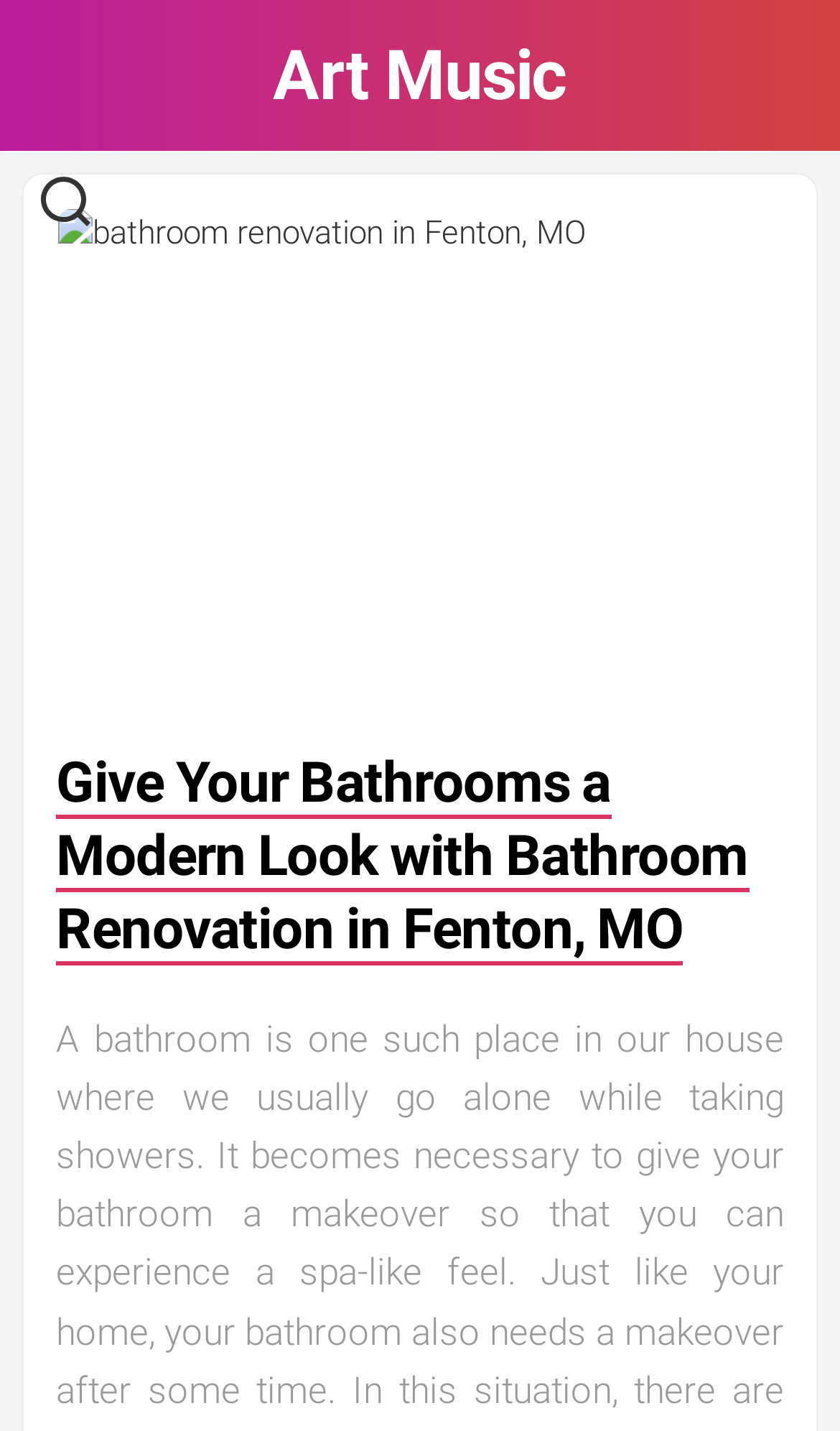Describe all visible elements and their arrangement on the webpage.

The webpage is about Art Music, with a focus on lifestyle enhancement. At the top, there is a large heading that reads "Art Music" and a link with the same text. Below the heading, there is a button on the left side. 

On the right side of the button, there is a link to "bathroom renovation in Fenton, MO" accompanied by an image. The image and link take up a significant portion of the page, spanning from the top-left to the bottom-right. 

Below the image and link, there is a heading that reads "Give Your Bathrooms a Modern Look with Bathroom Renovation in Fenton, MO". This heading is also a link, and it is positioned below the image and link mentioned earlier.